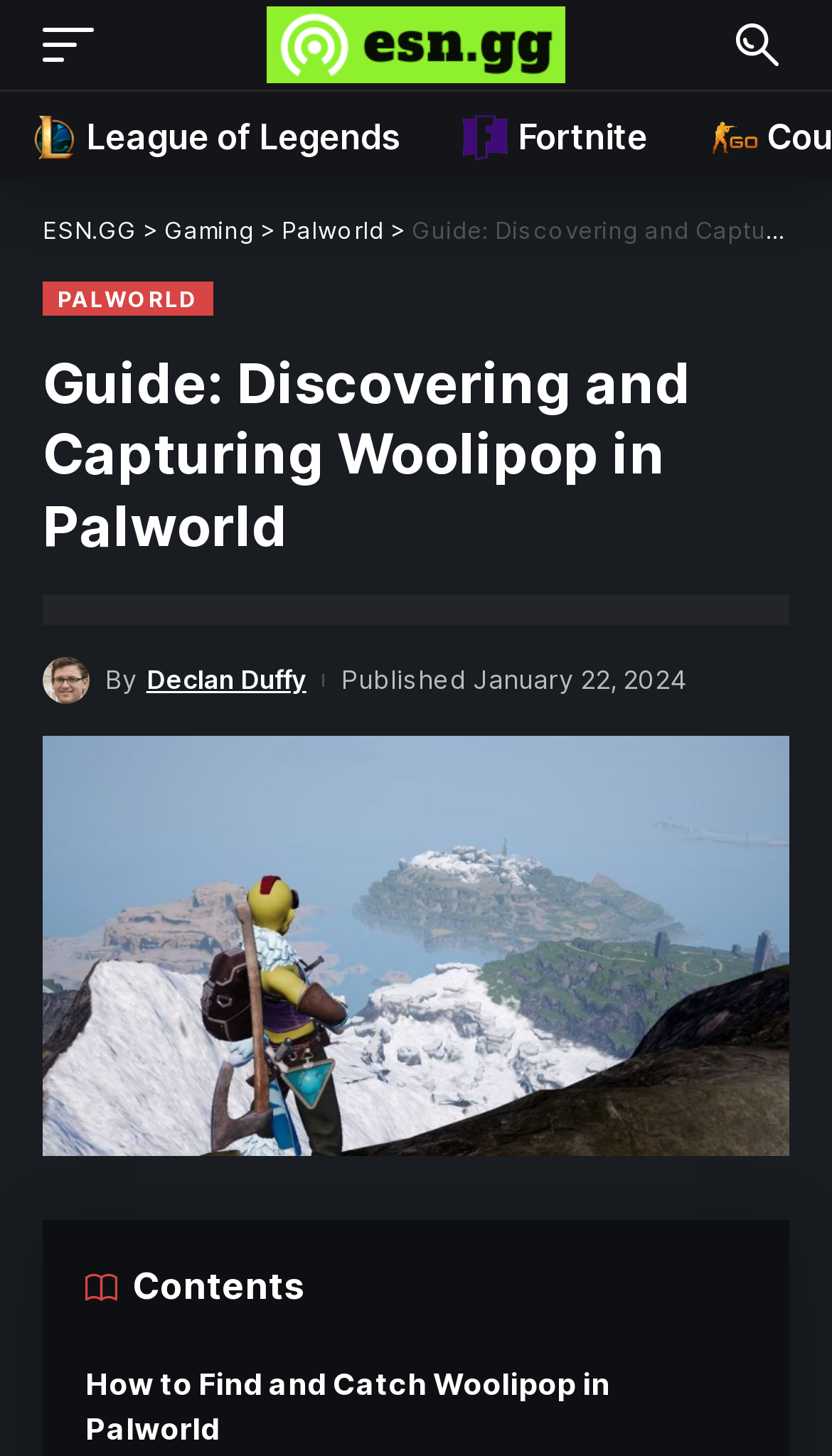Offer an in-depth caption of the entire webpage.

This webpage is a guide about discovering and capturing Woolipop in Palworld. At the top left, there is a button and a link to the website "ESN.GG" with its logo. On the top right, there is a search button. Below the top section, there are three links with images: "League of Legends", "Fortnite", and "Counter Strike 2". 

The main content of the guide starts with a header section that includes links to "ESN.GG", "Gaming", and "Palworld". The title of the guide, "Guide: Discovering and Capturing Woolipop in Palworld", is displayed prominently. Below the title, there is information about the author, "Declan Duffy", with a small image and the publication date, "January 22, 2024". 

A large image takes up most of the remaining space, with a caption "How to use Schematics in Palworld". At the bottom, there is a section labeled "Contents".